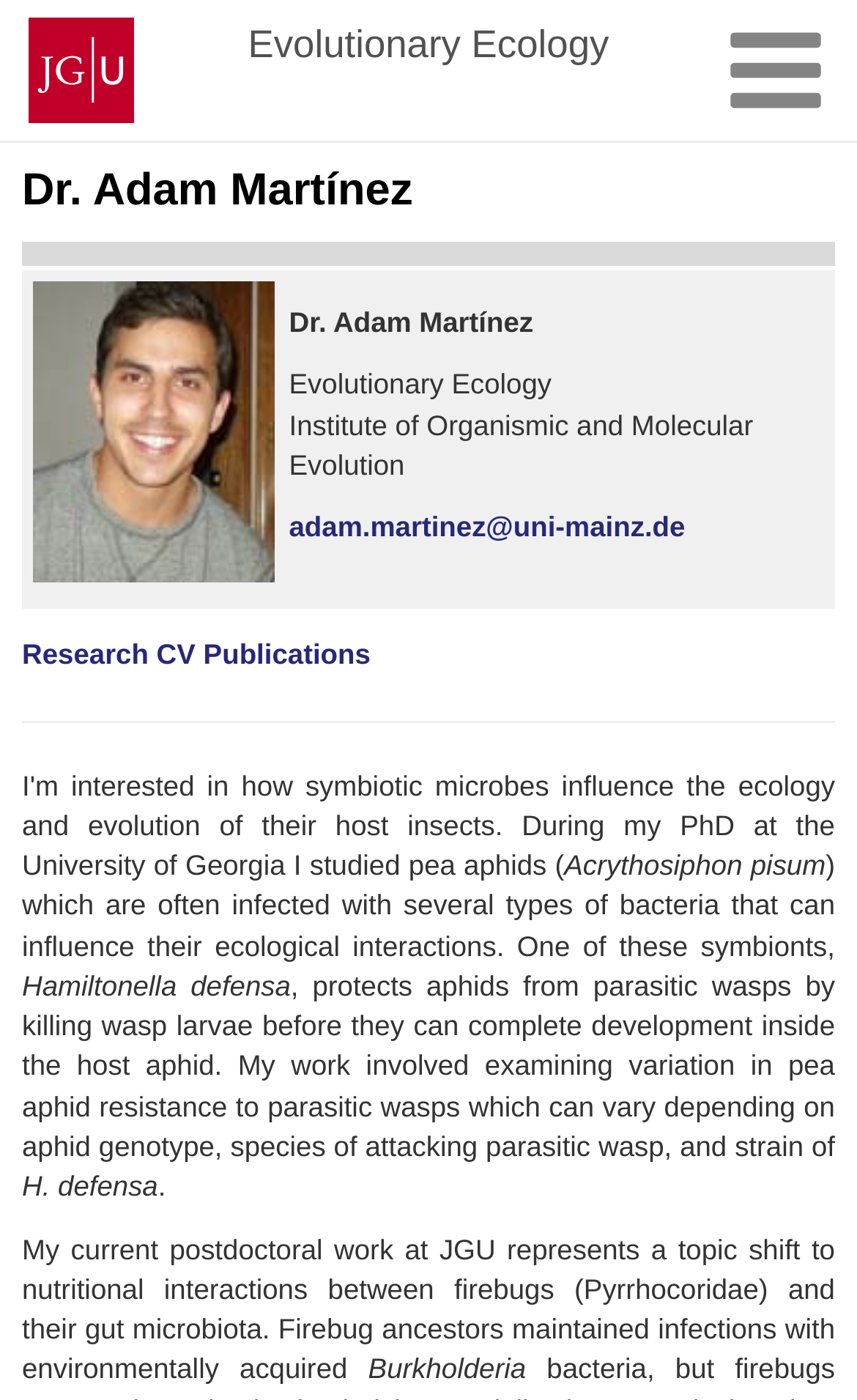Please find the top heading of the webpage and generate its text.

Dr. Adam Martínez